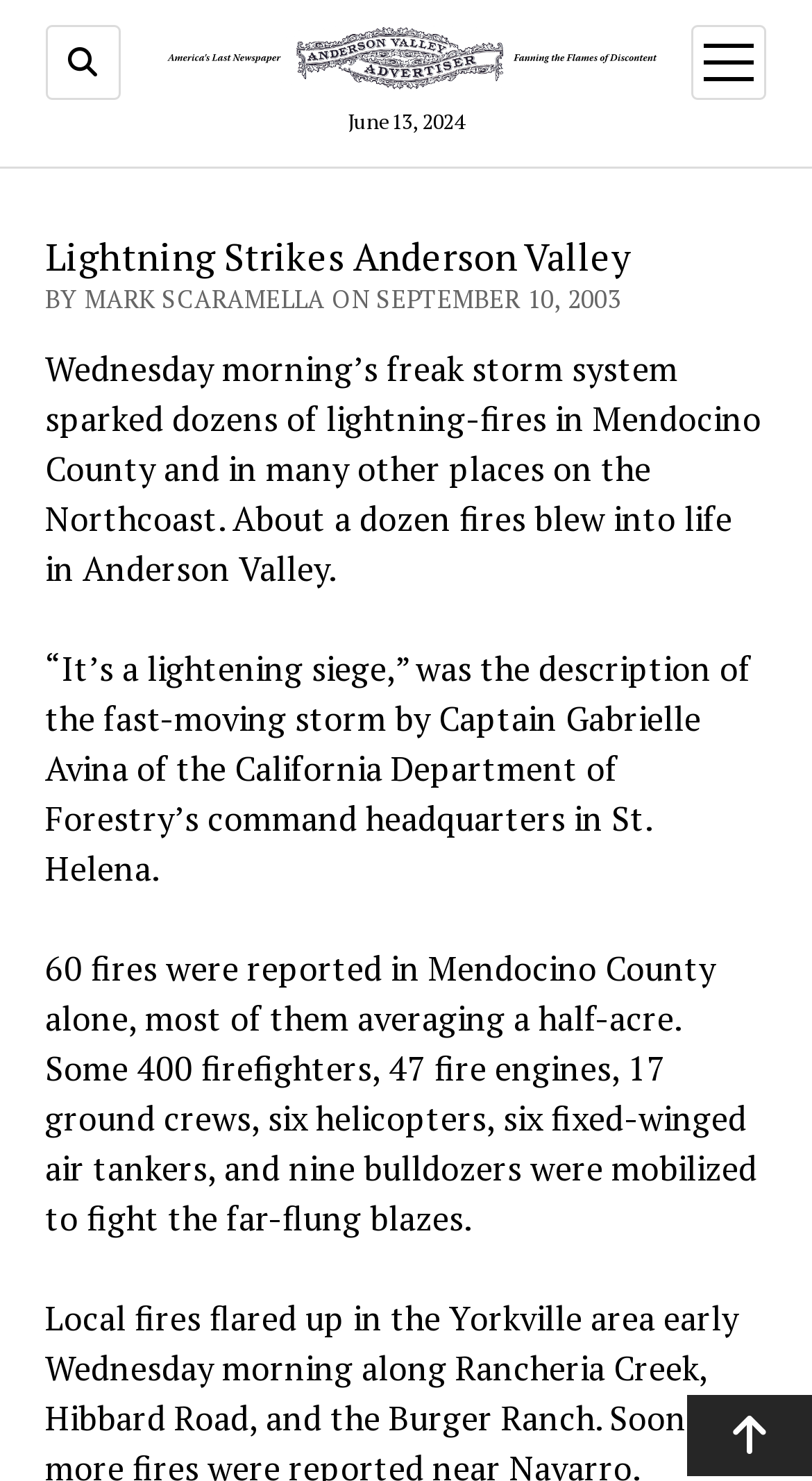Based on the element description: "alt="Anderson Valley Advertiser"", identify the bounding box coordinates for this UI element. The coordinates must be four float numbers between 0 and 1, listed as [left, top, right, bottom].

[0.179, 0.037, 0.821, 0.068]